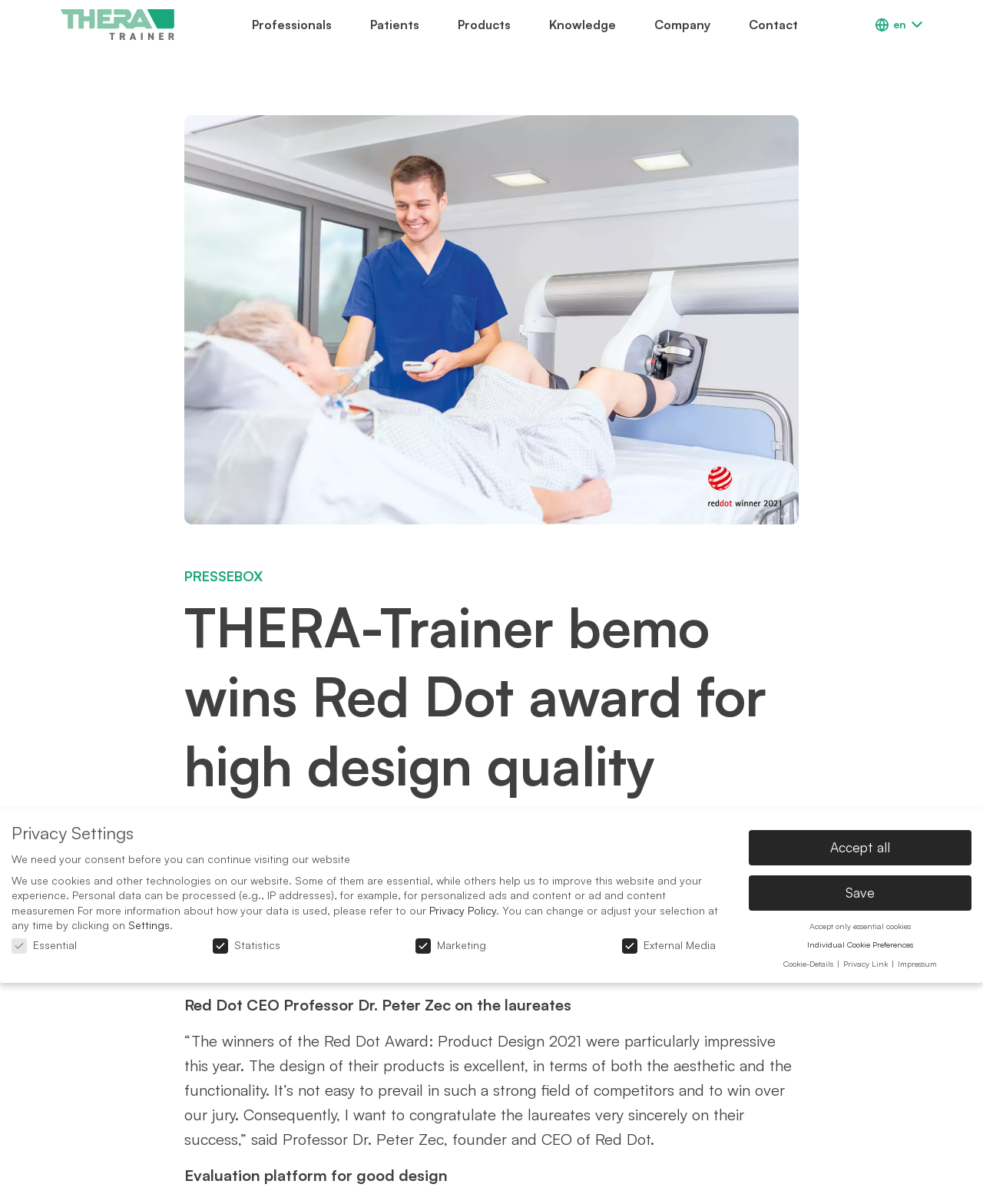Given the element description Impressum, predict the bounding box coordinates for the UI element in the webpage screenshot. The format should be (top-left x, top-left y, bottom-right x, bottom-right y), and the values should be between 0 and 1.

[0.913, 0.796, 0.953, 0.805]